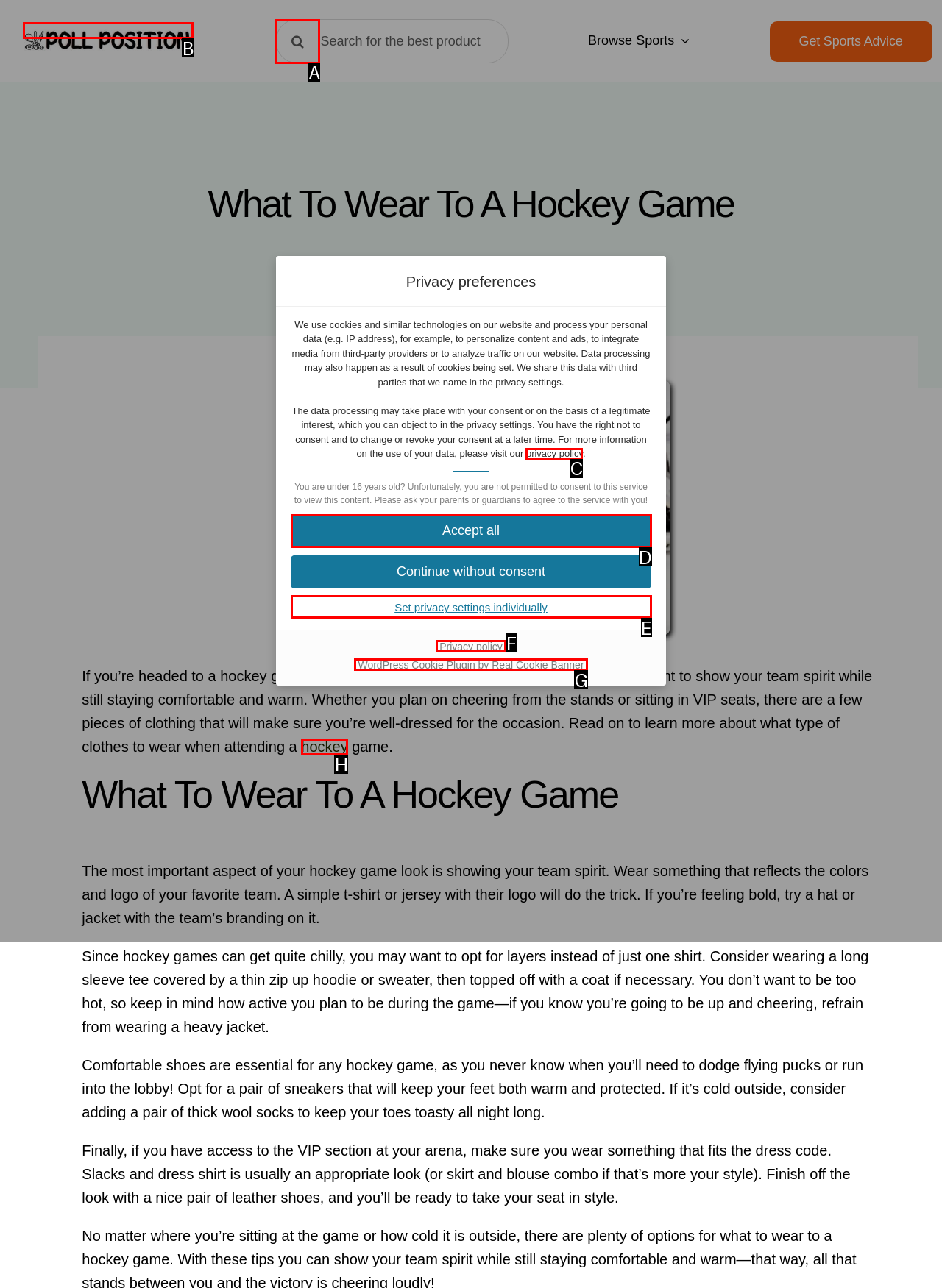Which lettered UI element aligns with this description: aria-label="Search" value=""
Provide your answer using the letter from the available choices.

A